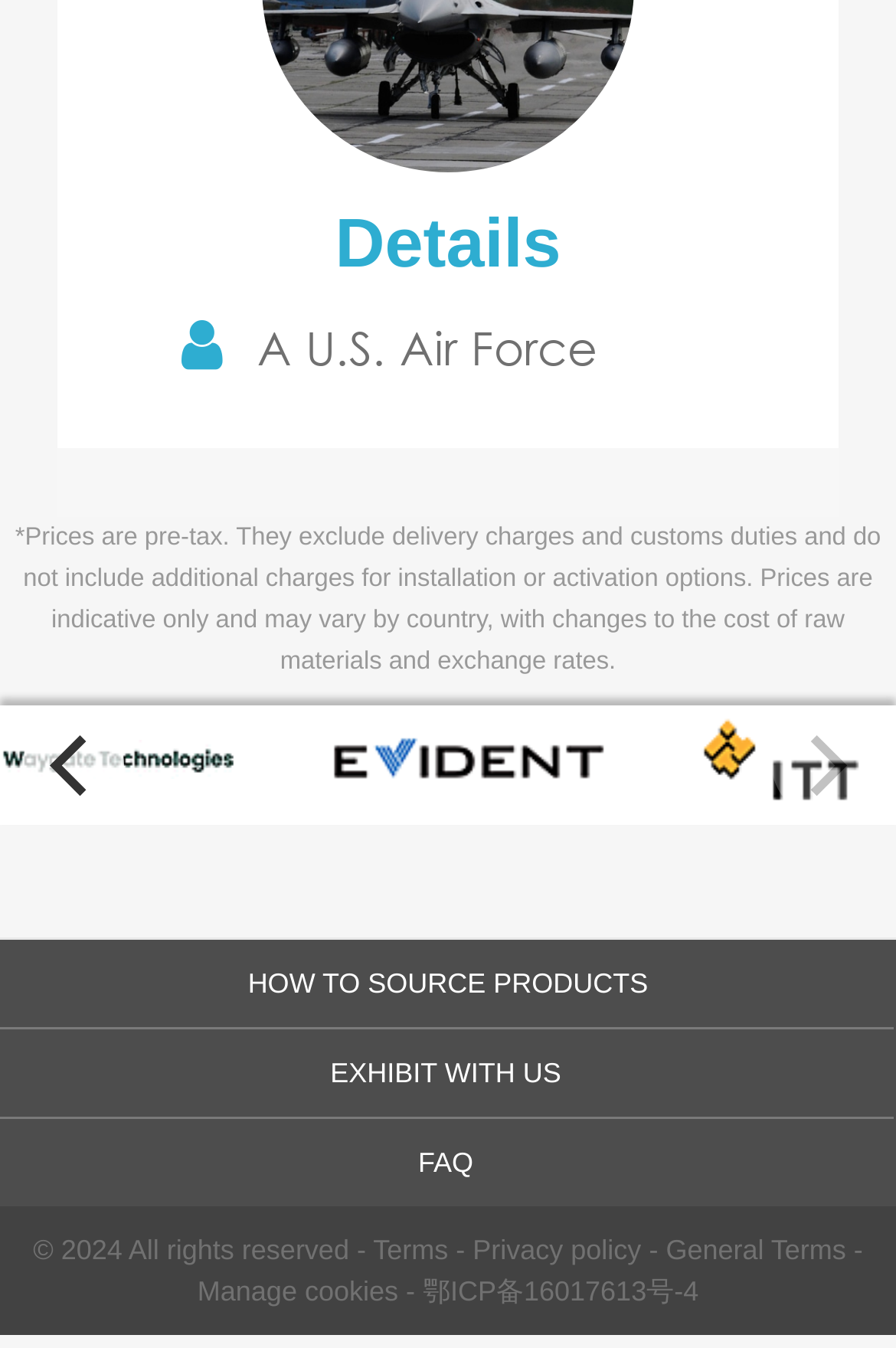Locate the bounding box coordinates of the clickable area to execute the instruction: "Click on Contact". Provide the coordinates as four float numbers between 0 and 1, represented as [left, top, right, bottom].

None